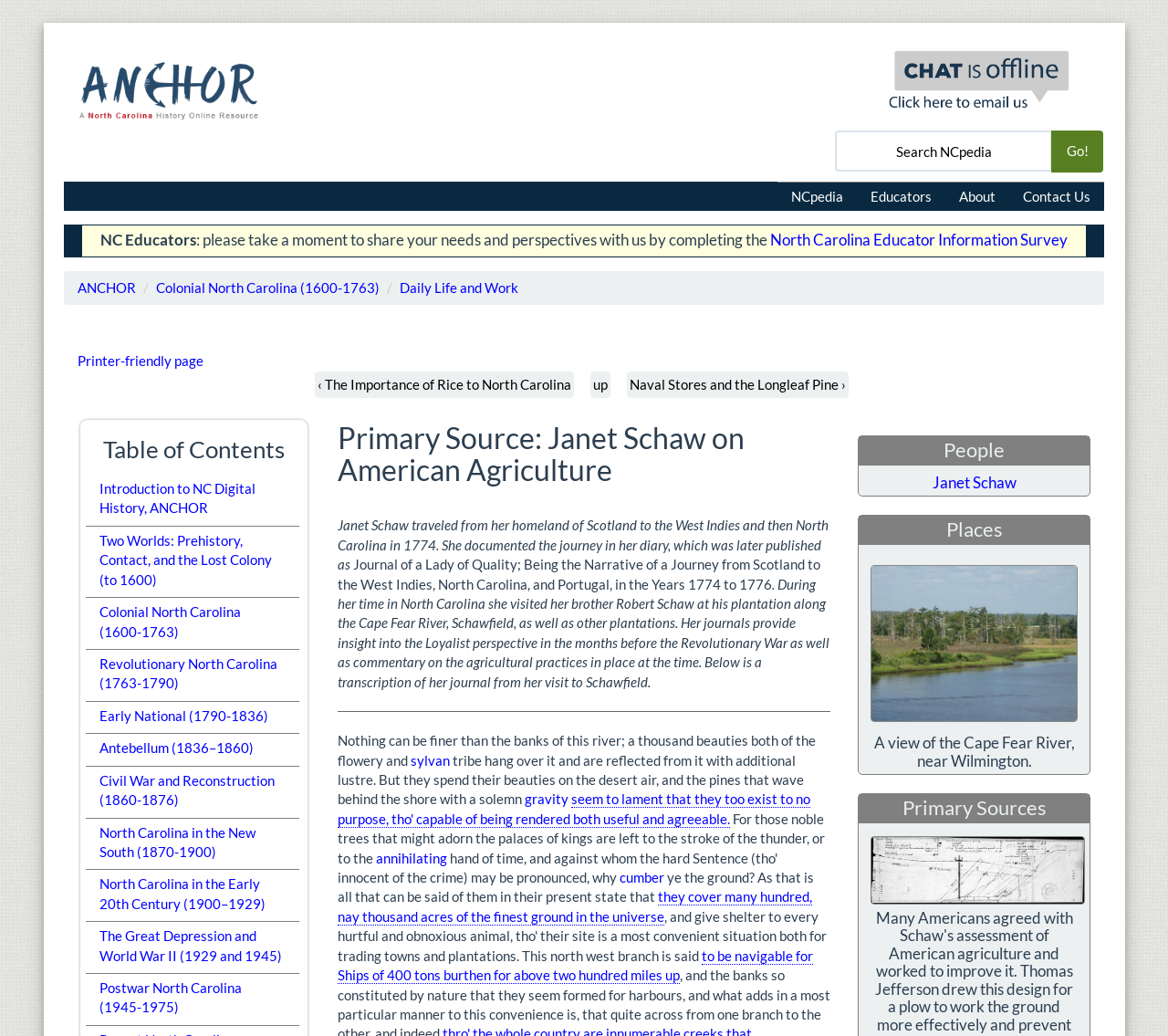Bounding box coordinates are given in the format (top-left x, top-left y, bottom-right x, bottom-right y). All values should be floating point numbers between 0 and 1. Provide the bounding box coordinate for the UI element described as: Colonial North Carolina (1600-1763)

[0.134, 0.269, 0.325, 0.285]